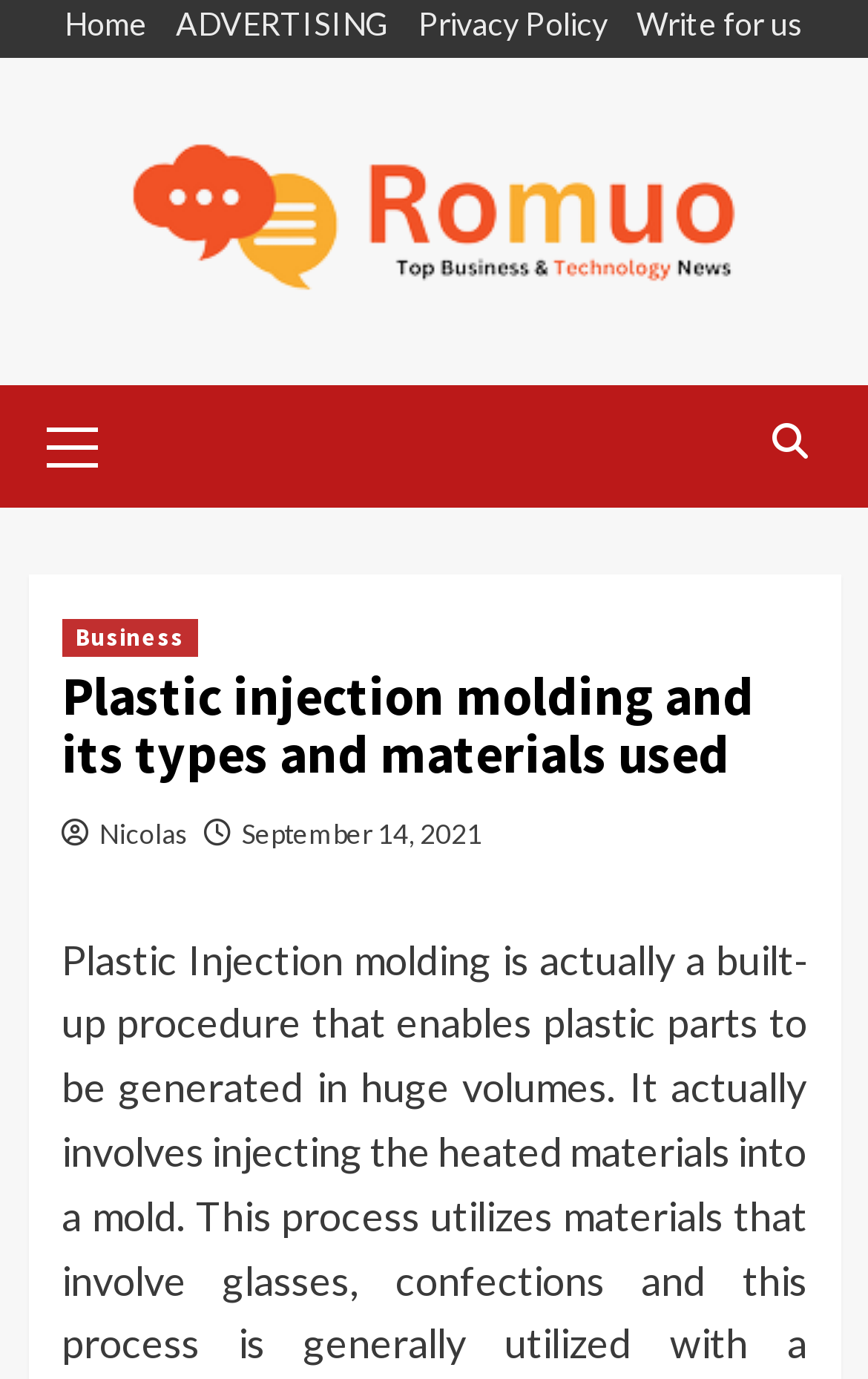Create a detailed summary of all the visual and textual information on the webpage.

The webpage is about plastic injection molding, its types, and materials used. At the top left corner, there are four links: "Home", "ADVERTISING", "Privacy Policy", and "Write for us". Next to these links, there is a larger link "Top Business News" with an accompanying image. Below these links, there is a primary menu control with a link labeled "Primary Menu". 

On the right side of the primary menu, there is a search icon represented by "\ue906". Below the primary menu, there is a header section that spans almost the entire width of the page. Within this header, there are three links: "Business", the title of the article "Plastic injection molding and its types and materials used", and the author's name "Nicolas" along with the date "September 14, 2021".